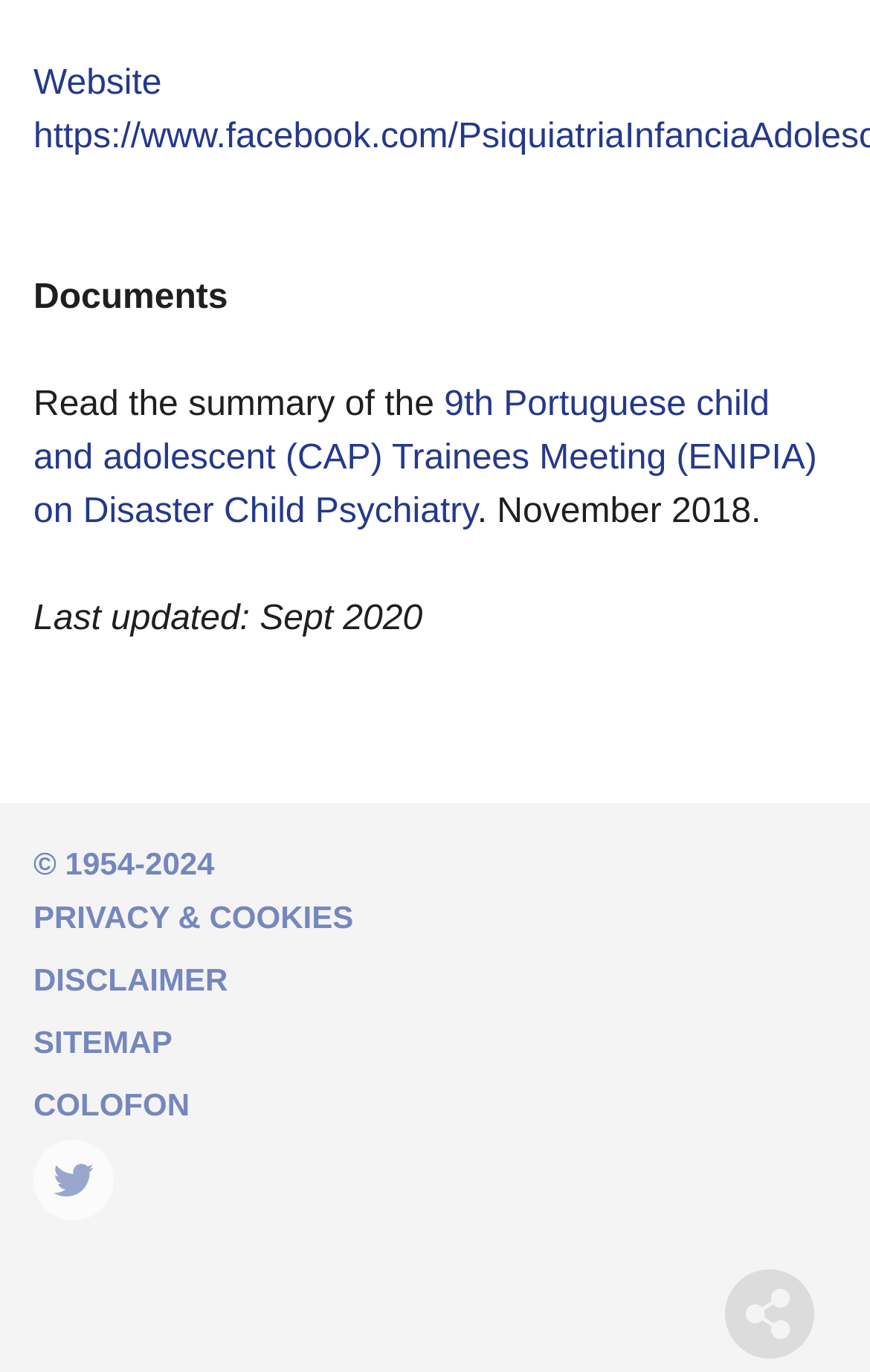Locate the bounding box coordinates of the area to click to fulfill this instruction: "Read the 9th Portuguese child and adolescent Trainees Meeting document". The bounding box should be presented as four float numbers between 0 and 1, in the order [left, top, right, bottom].

[0.038, 0.281, 0.939, 0.387]